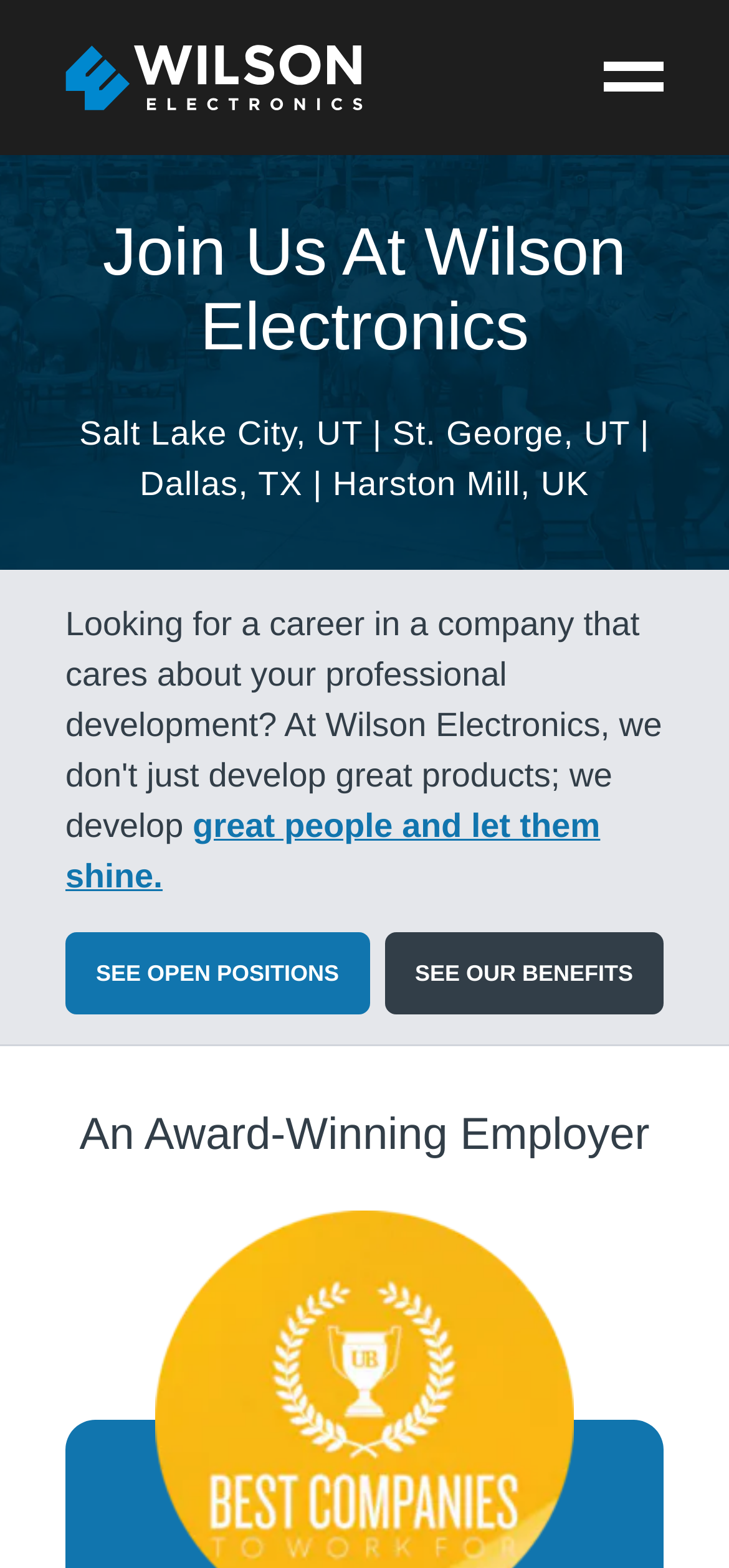Answer the question below in one word or phrase:
What is the company name?

Wilson Electronics